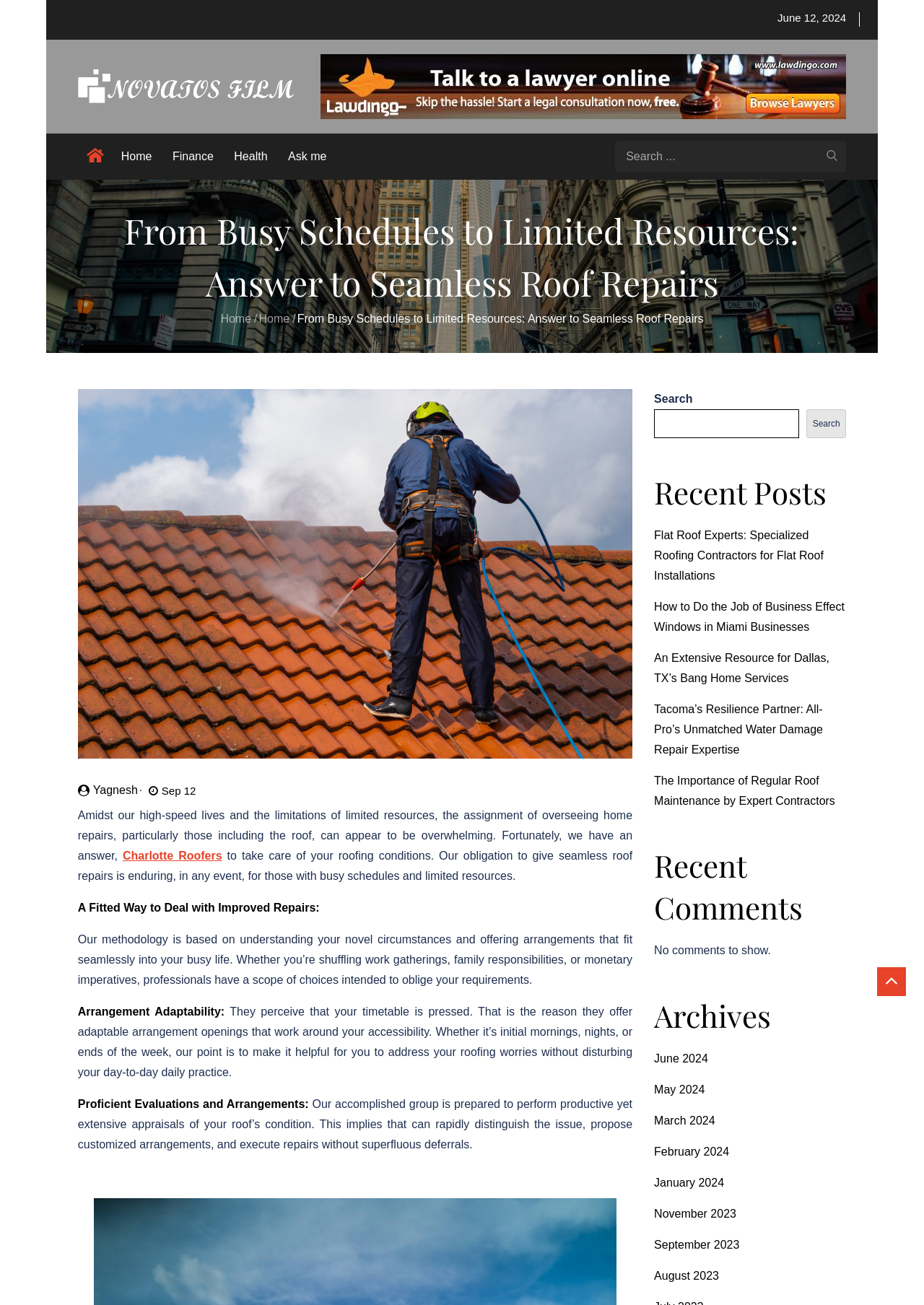Using the given description, provide the bounding box coordinates formatted as (top-left x, top-left y, bottom-right x, bottom-right y), with all values being floating point numbers between 0 and 1. Description: Sep 12Sep 14

[0.161, 0.598, 0.212, 0.614]